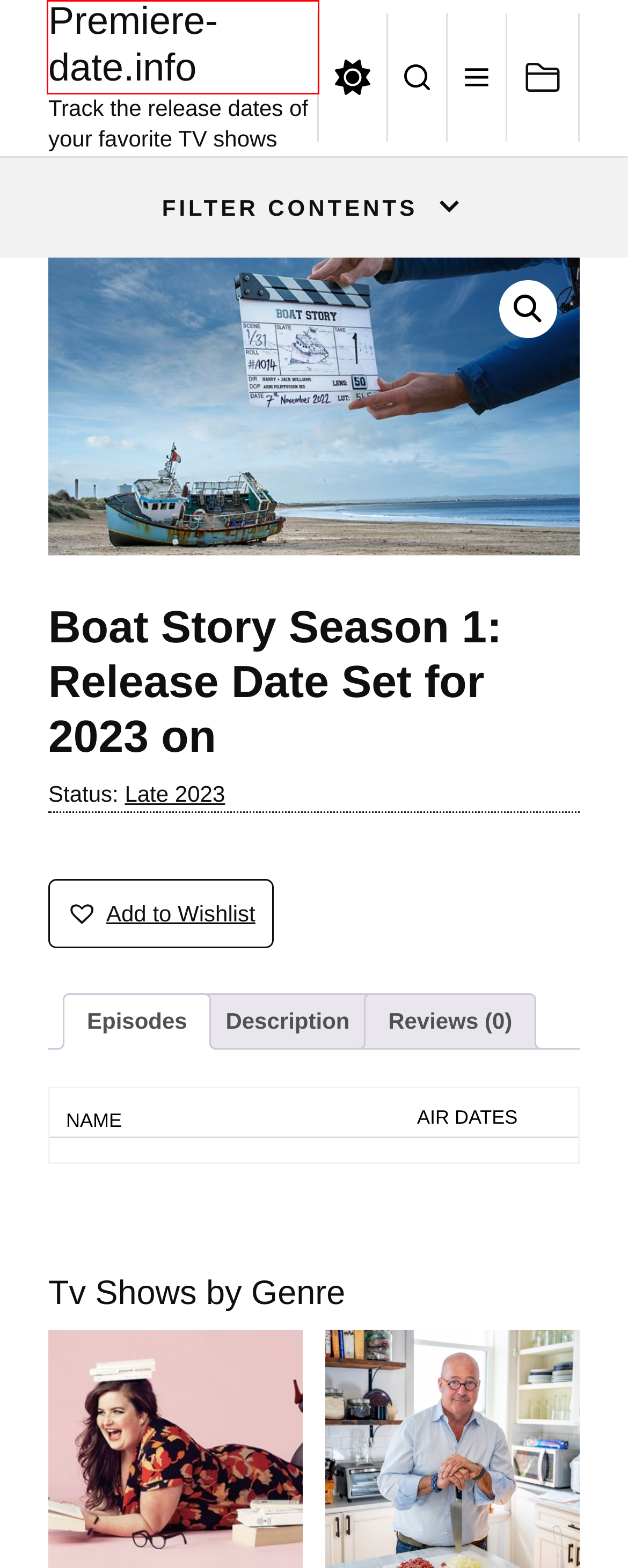Examine the screenshot of a webpage with a red bounding box around an element. Then, select the webpage description that best represents the new page after clicking the highlighted element. Here are the descriptions:
A. Episode Air Dates and TV Shows - Track the release dates of your favorite TV shows
B. Muppets Now Canceled Disney+ Series Not Returning for Season 2
C. Mickey Mouse Funhouse Season 3 is yet to be announced by Disney Junior
D. The Thing About Pam Canceled NBC Series Not Returning for Season 2
E. Late 2023 TV Shows - Premiere-date.info
F. Atlanta Canceled FX Series Not Returning for Season 3
G. Shrill Canceled Hulu Series Not Returning for Season 4
H. Wishlist - Premiere-date.info

A